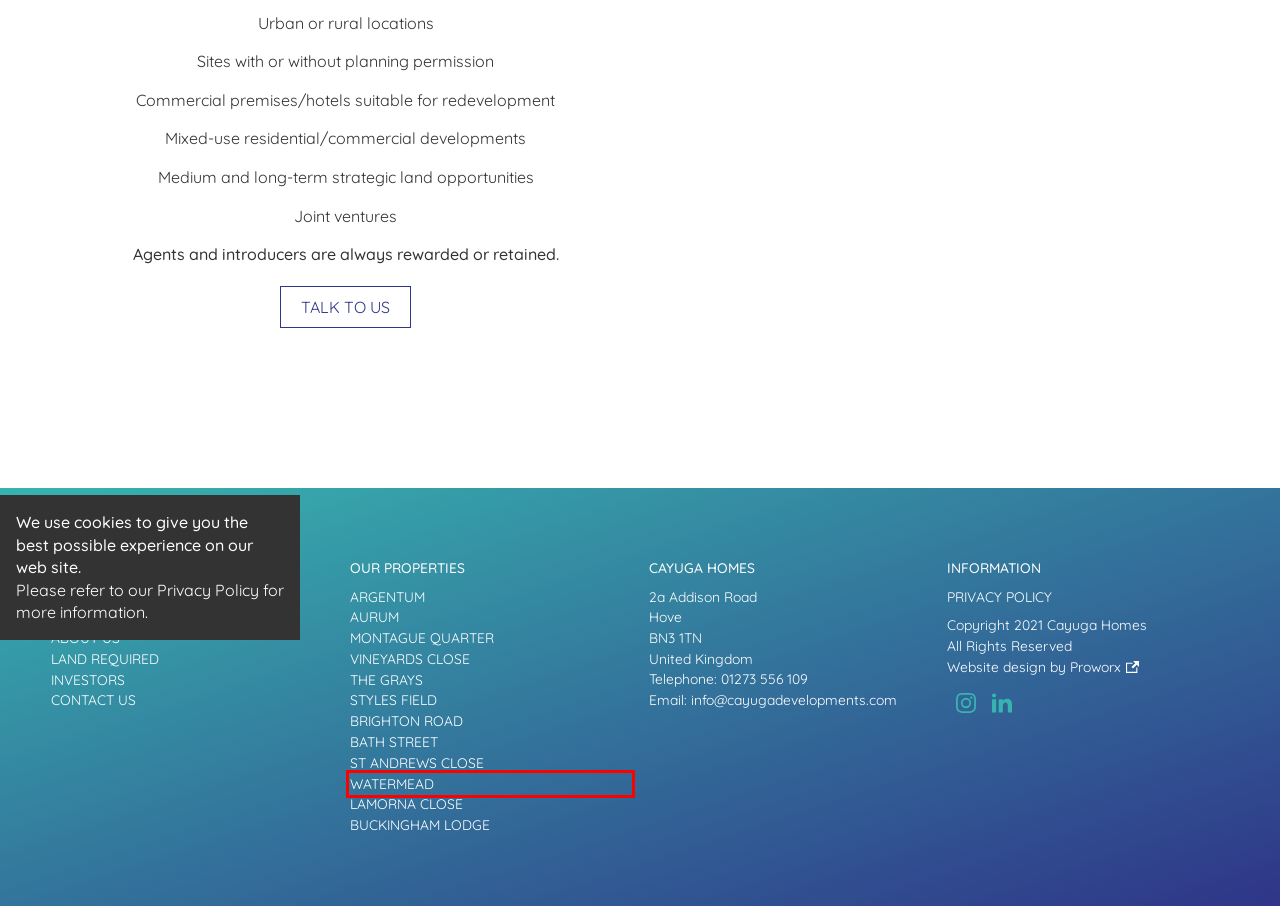With the provided screenshot showing a webpage and a red bounding box, determine which webpage description best fits the new page that appears after clicking the element inside the red box. Here are the options:
A. Watermead – Cayuga Homes
B. Styles Field – Cayuga Homes
C. Privacy Policy – Cayuga Homes
D. About Us – Cayuga Homes
E. Our Developments – Cayuga Homes
F. Lamorna Close – Cayuga Homes
G. Proworx Media Limited
H. Montague Quarter – Cayuga Homes

A